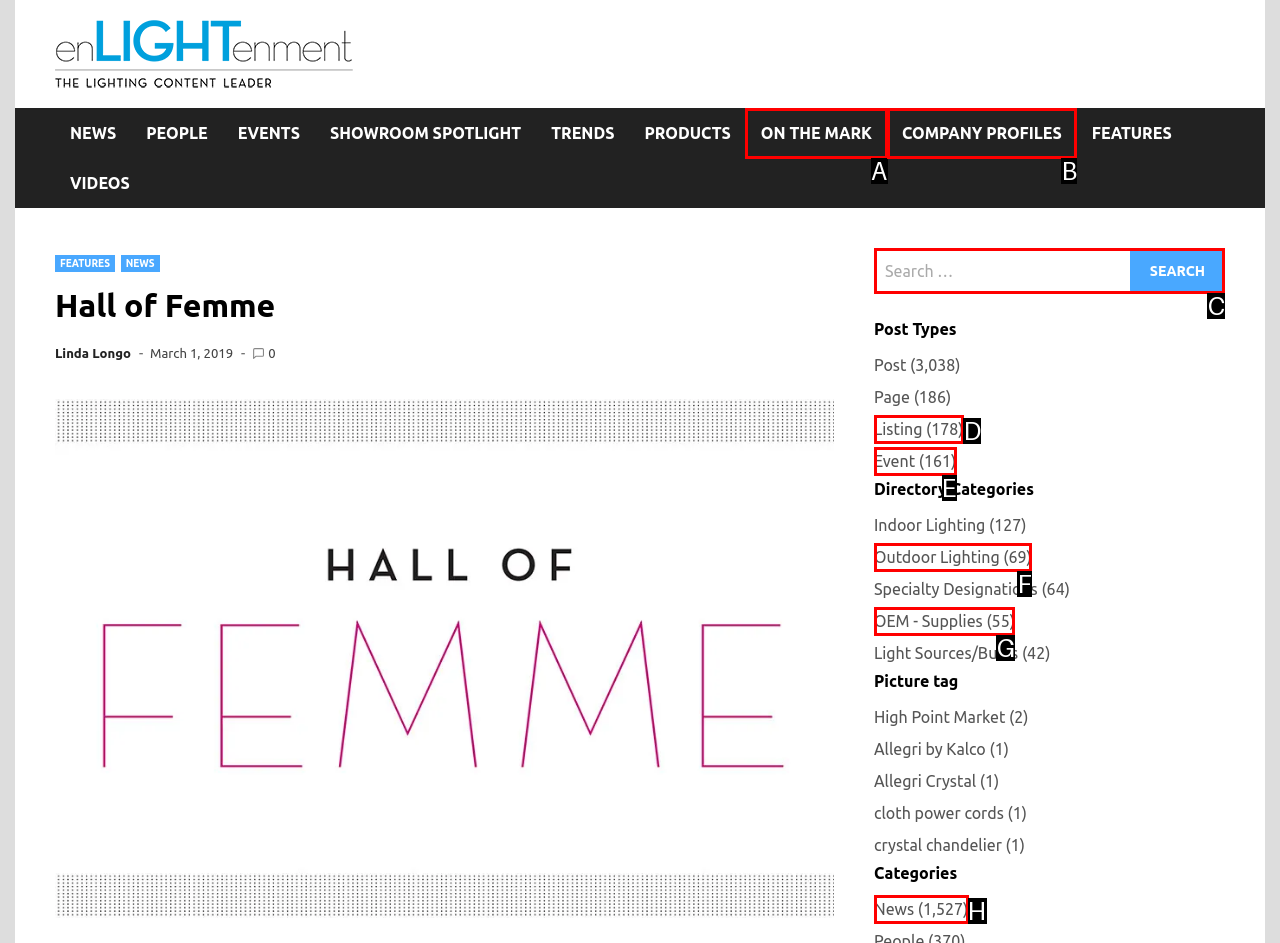Determine which letter corresponds to the UI element to click for this task: Search for something
Respond with the letter from the available options.

C